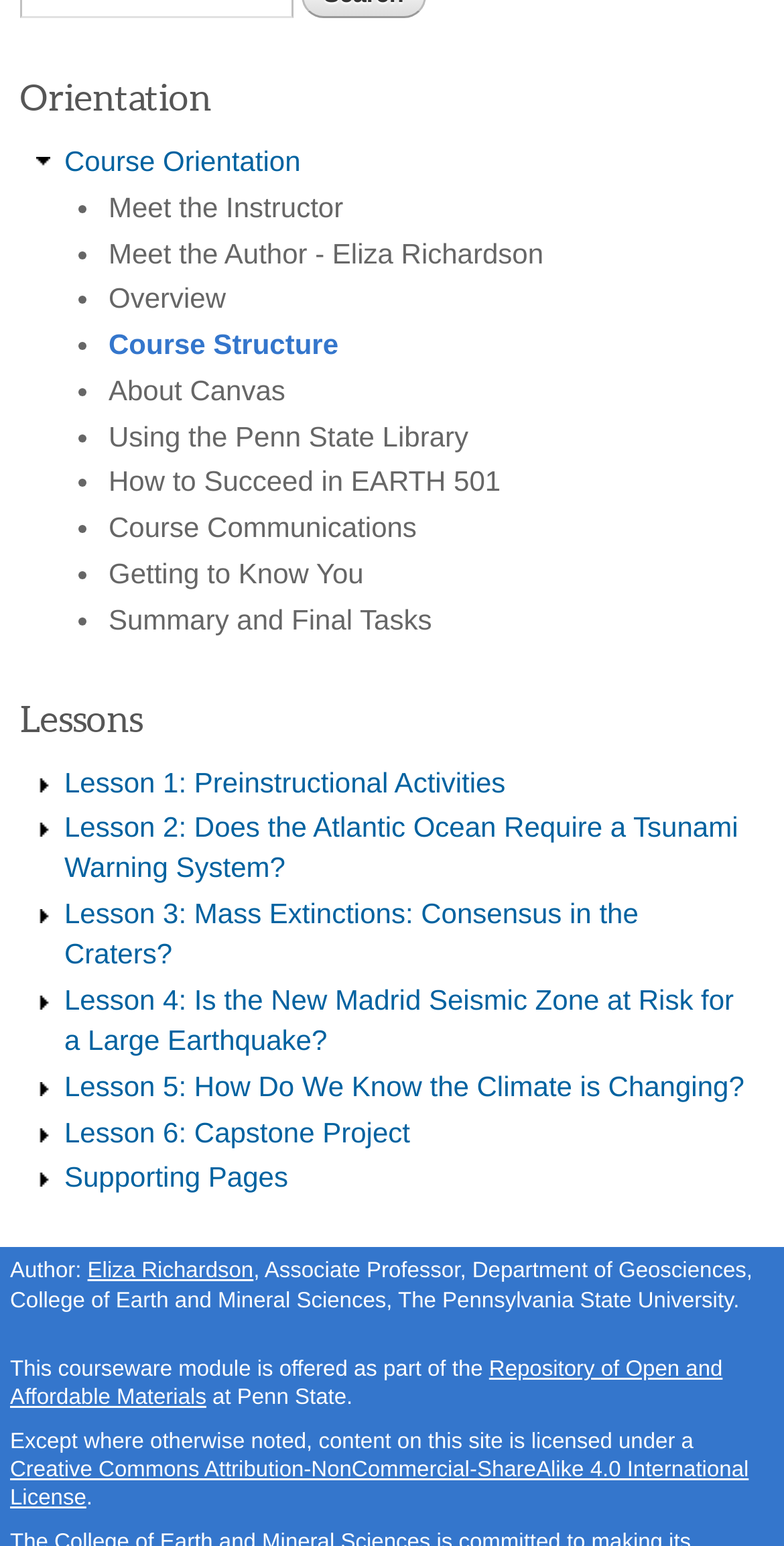Locate the bounding box coordinates of the area you need to click to fulfill this instruction: 'Search for something'. The coordinates must be in the form of four float numbers ranging from 0 to 1: [left, top, right, bottom].

None